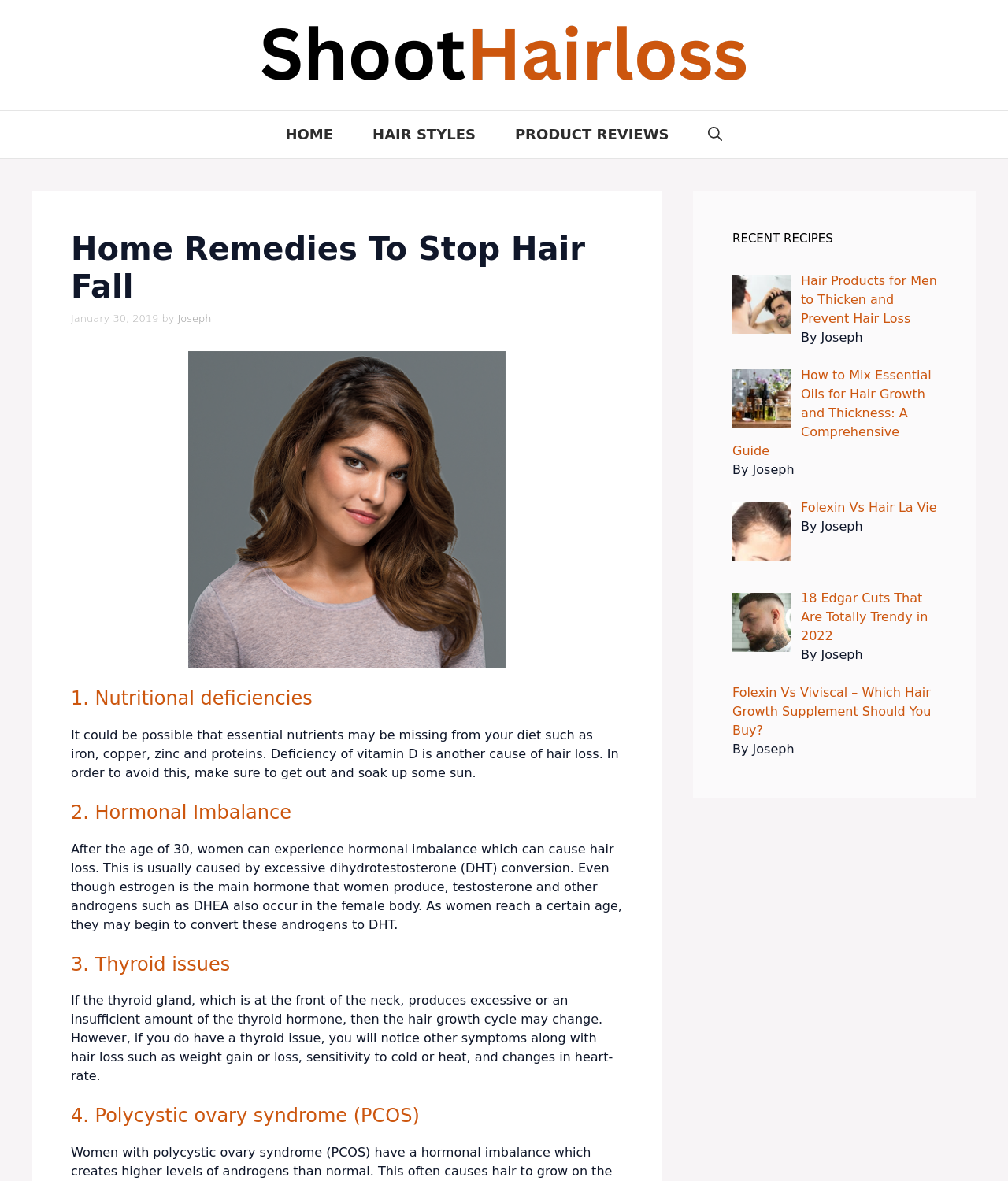What is the author of the article?
Please use the image to provide an in-depth answer to the question.

The author of the article can be found by looking at the 'by' section below the title 'Home Remedies To Stop Hair Fall'. It says 'by Joseph', indicating that Joseph is the author of the article.